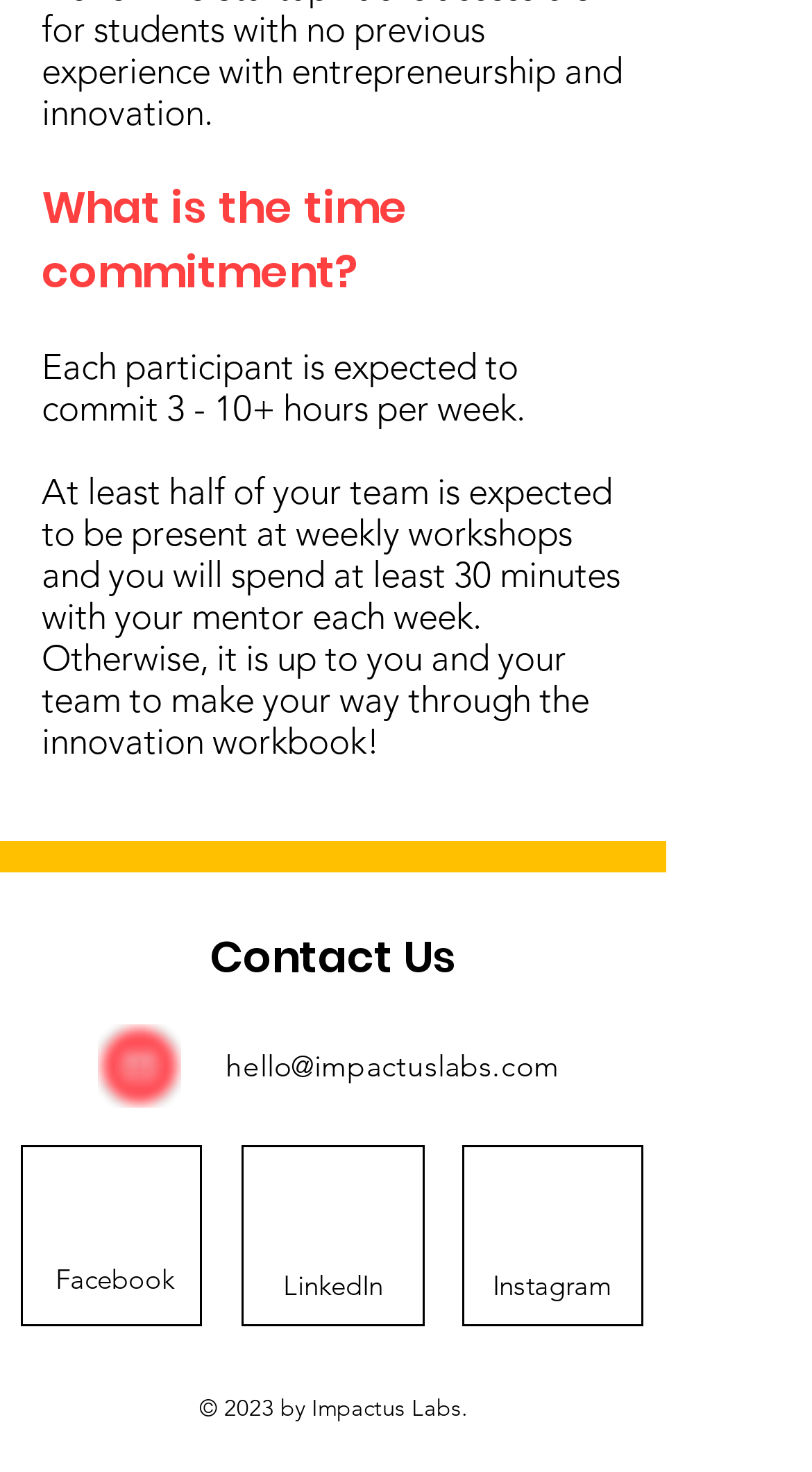Analyze the image and deliver a detailed answer to the question: What is the contact email address?

The contact email address can be found in the 'Contact Us' section, which provides the email address as hello@impactuslabs.com.